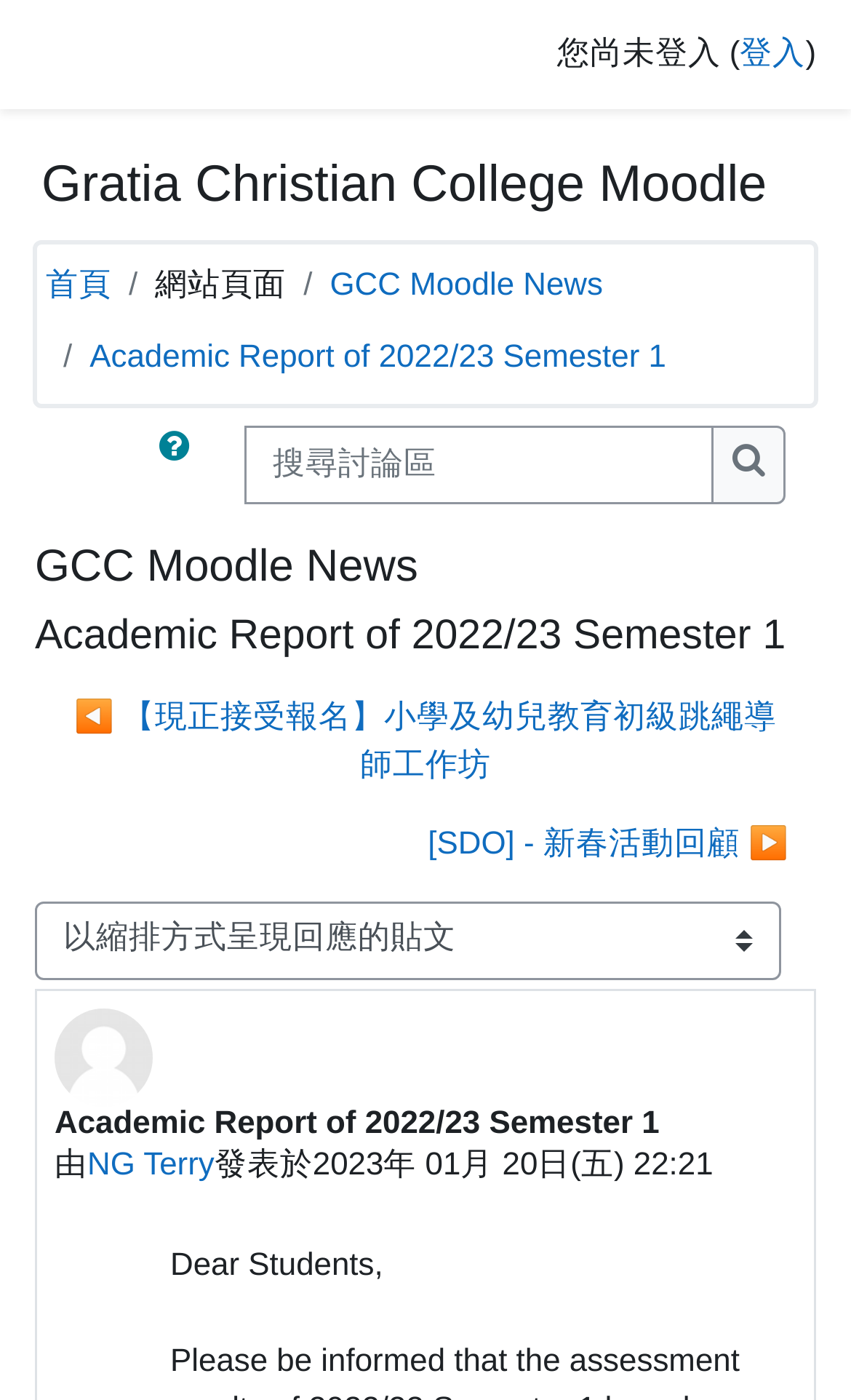Locate the bounding box coordinates of the area that needs to be clicked to fulfill the following instruction: "view Academic Report of 2022/23 Semester 1". The coordinates should be in the format of four float numbers between 0 and 1, namely [left, top, right, bottom].

[0.105, 0.243, 0.783, 0.268]